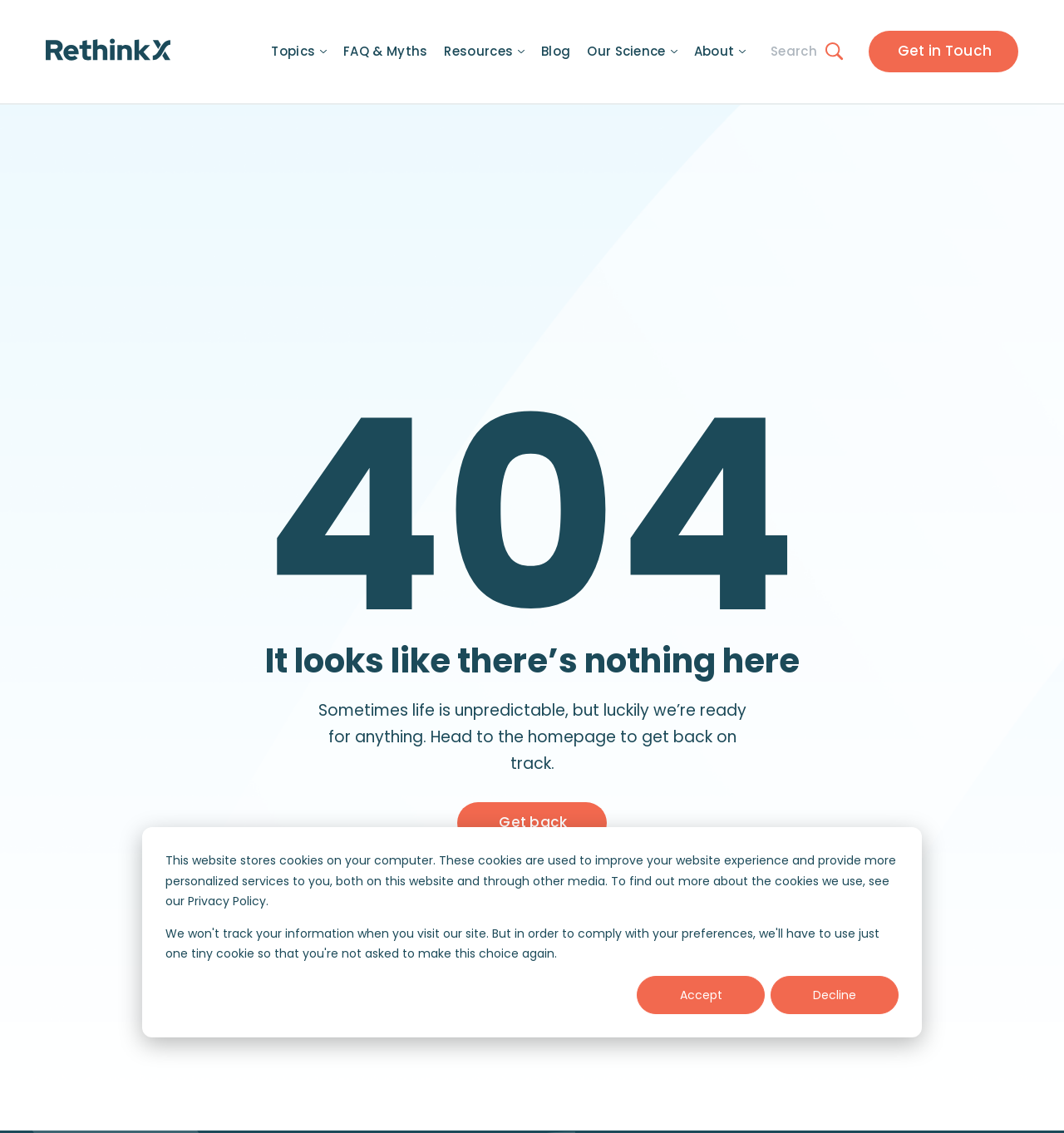Locate the bounding box coordinates of the clickable area to execute the instruction: "View the 'Topics' page". Provide the coordinates as four float numbers between 0 and 1, represented as [left, top, right, bottom].

[0.255, 0.037, 0.307, 0.054]